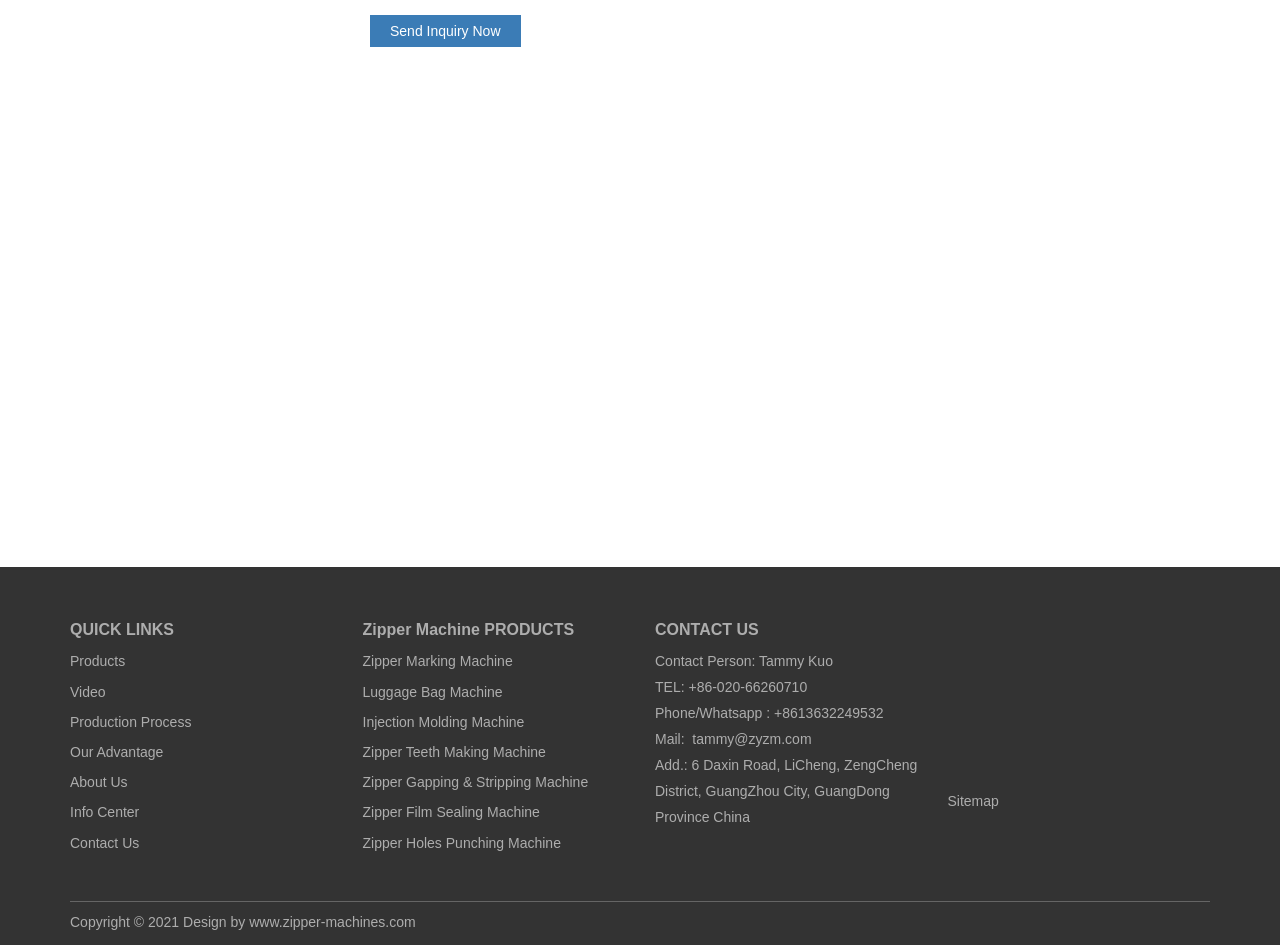Bounding box coordinates are specified in the format (top-left x, top-left y, bottom-right x, bottom-right y). All values are floating point numbers bounded between 0 and 1. Please provide the bounding box coordinate of the region this sentence describes: Production Process

[0.055, 0.755, 0.15, 0.772]